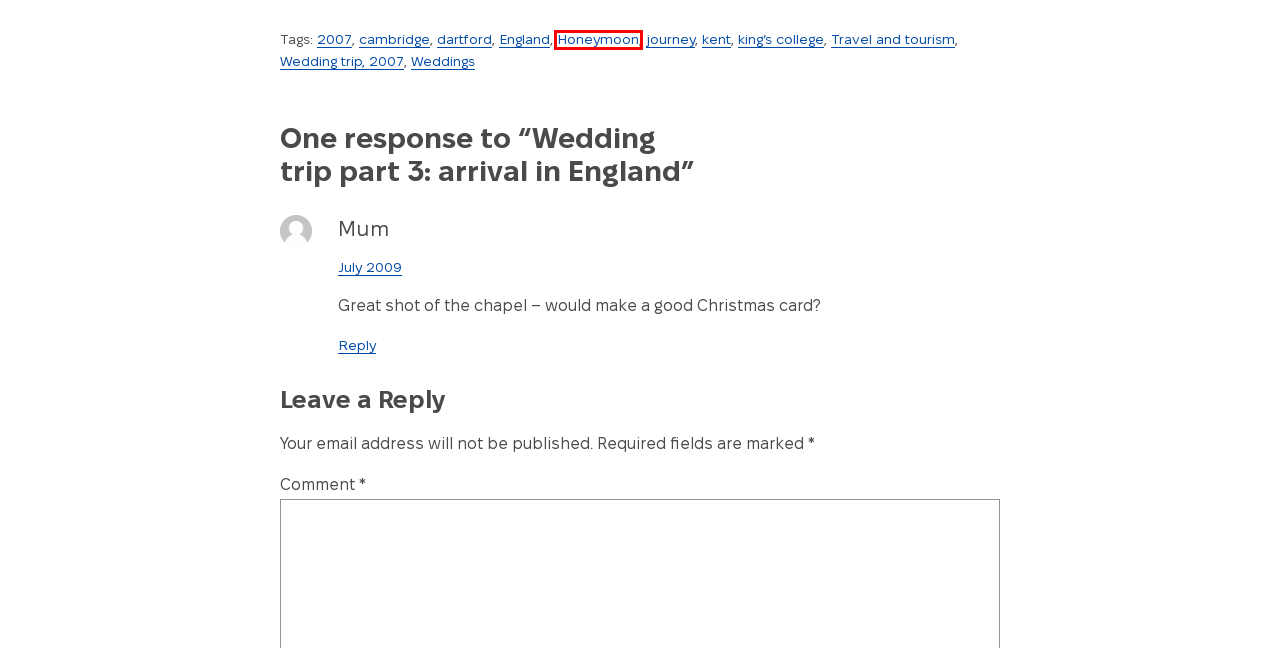With the provided screenshot showing a webpage and a red bounding box, determine which webpage description best fits the new page that appears after clicking the element inside the red box. Here are the options:
A. Blog posts about Weddings at Permanent Tourist
B. Blog posts about England at Permanent Tourist
C. Blog posts about 2007 at Permanent Tourist
D. Blog posts about king's college at Permanent Tourist
E. Blog posts about cambridge at Permanent Tourist
F. Blog posts about dartford at Permanent Tourist
G. Blog posts about Honeymoon at Permanent Tourist
H. Blog posts about Travel and tourism at Permanent Tourist

G